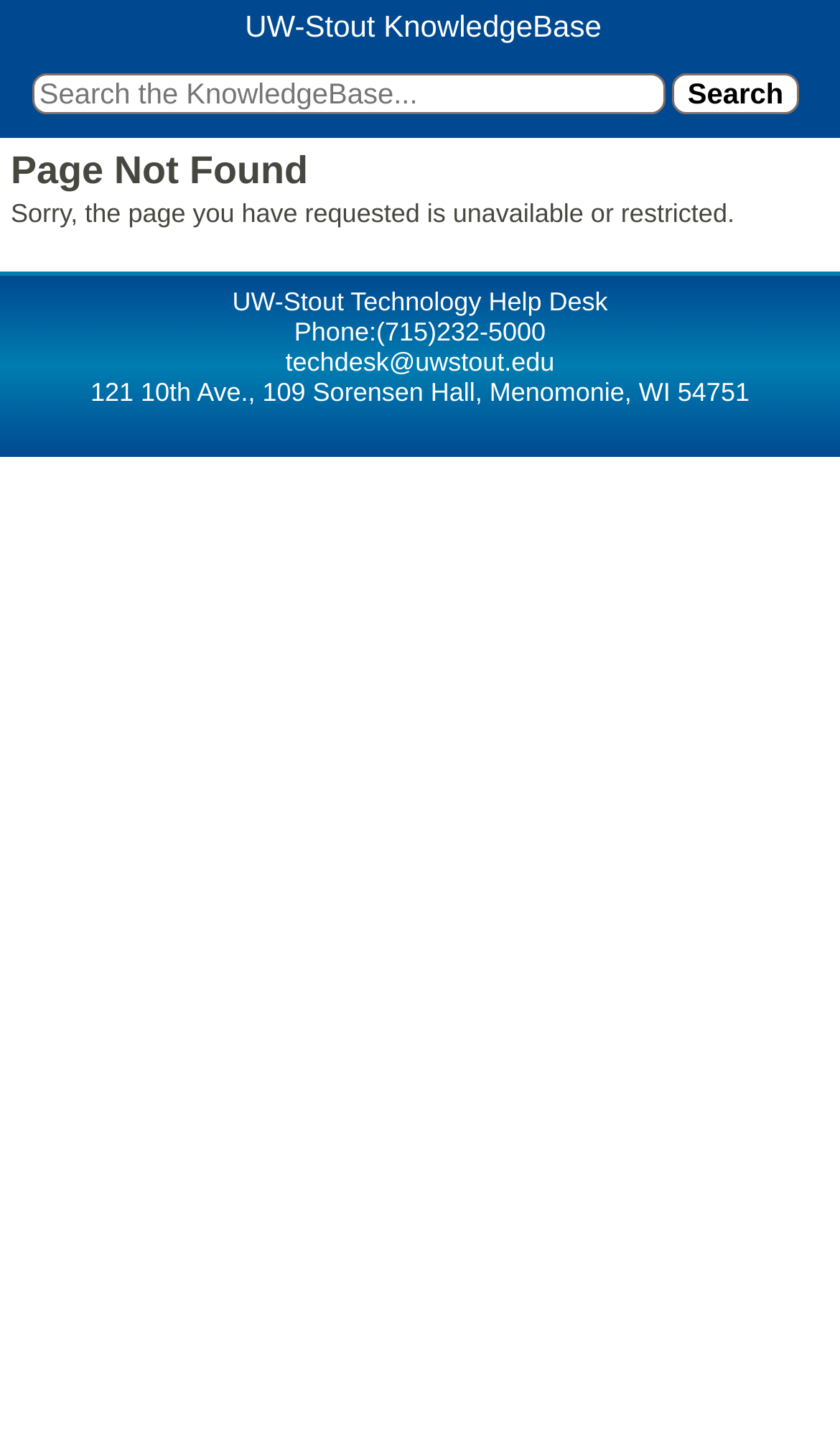Is the search bar located at the top of the page?
Answer with a single word or phrase, using the screenshot for reference.

Yes